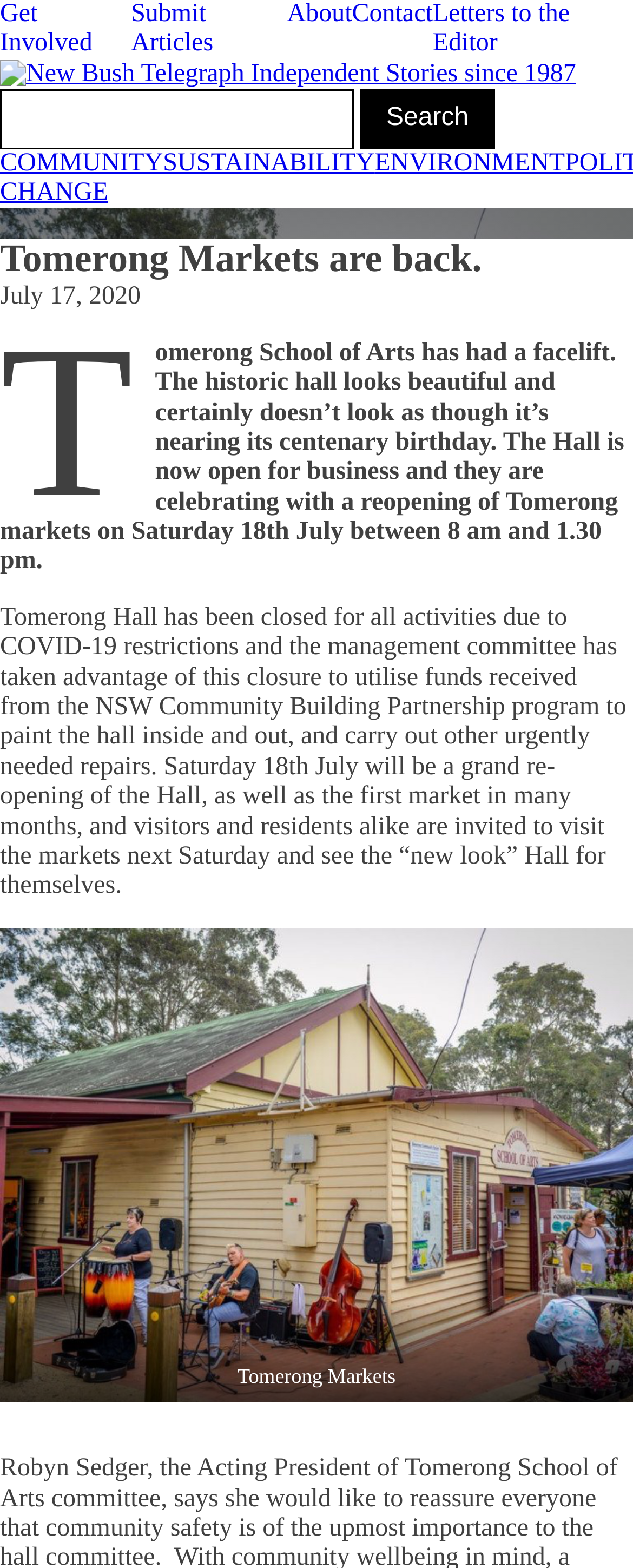What is the date of the reopening of Tomerong markets?
Refer to the image and offer an in-depth and detailed answer to the question.

I found the answer by reading the text on the webpage, which mentions that 'Saturday 18th July will be a grand re-opening of the Hall, as well as the first market in many months'.